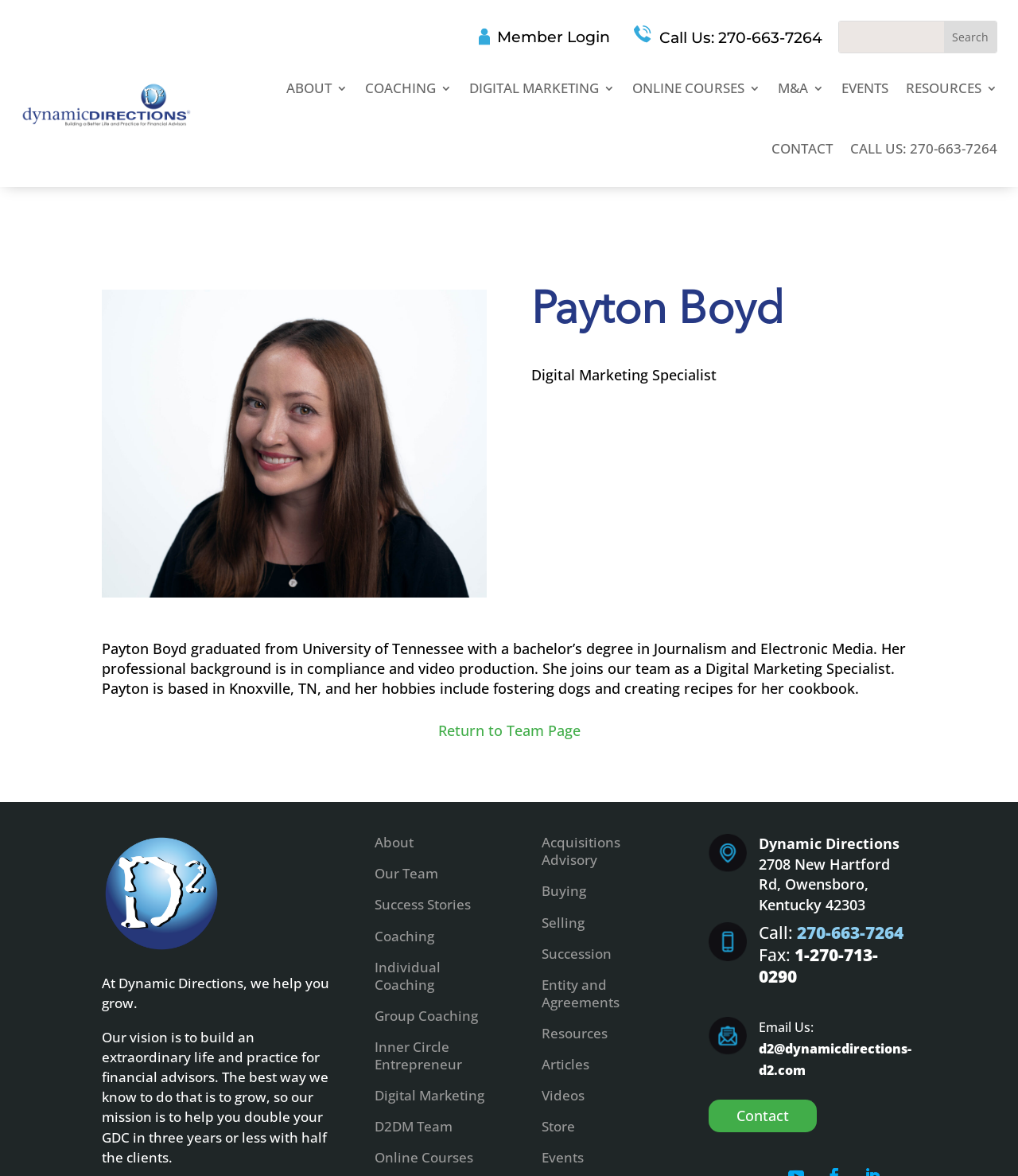How many links are there in the main navigation menu?
Please describe in detail the information shown in the image to answer the question.

I counted the links in the main navigation menu, which are 'ABOUT', 'COACHING', 'DIGITAL MARKETING', 'ONLINE COURSES', 'M&A', 'EVENTS', 'RESOURCES', and 'CONTACT'.